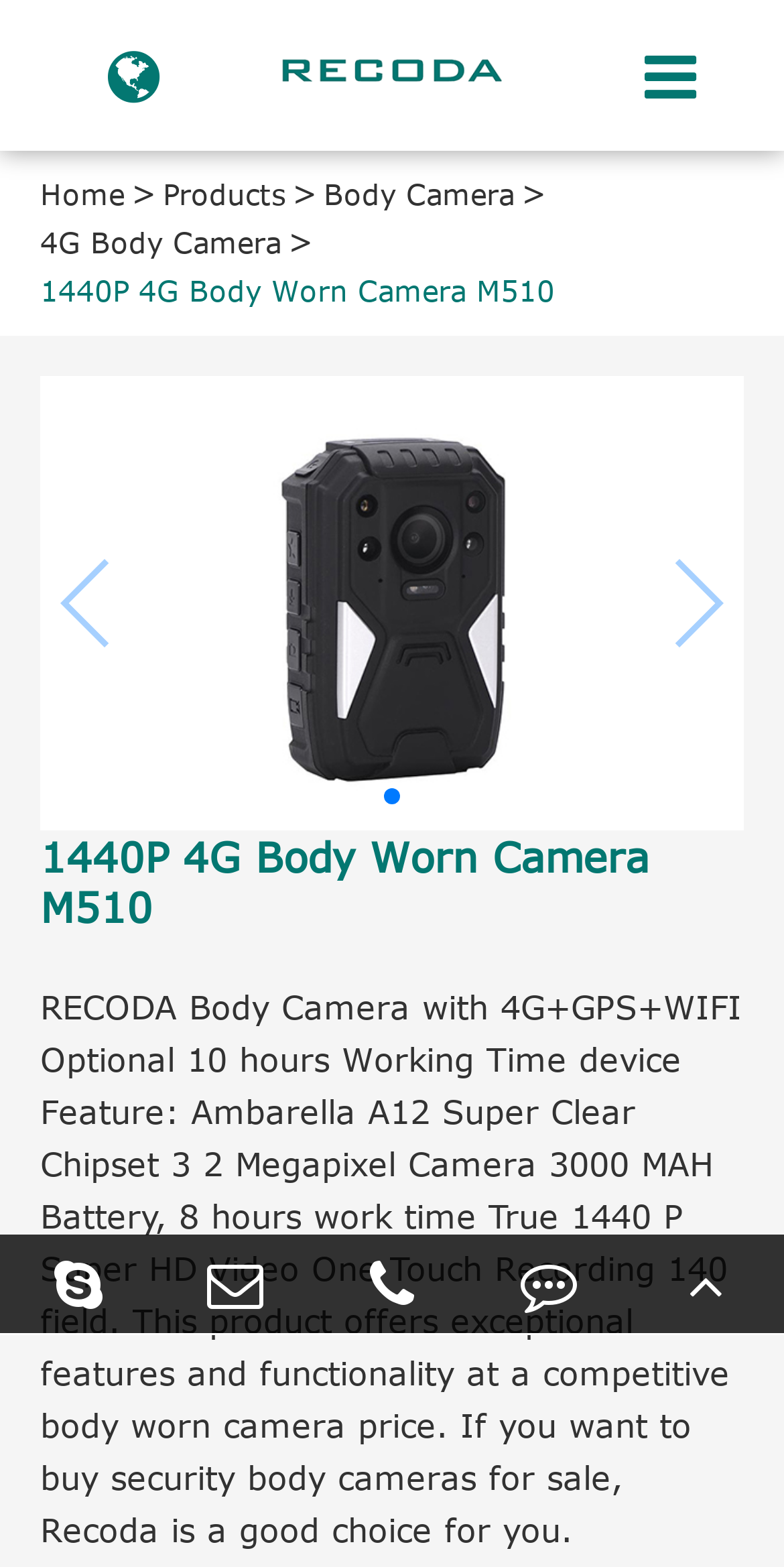What is the battery capacity of the camera?
Please look at the screenshot and answer using one word or phrase.

3000 MAH